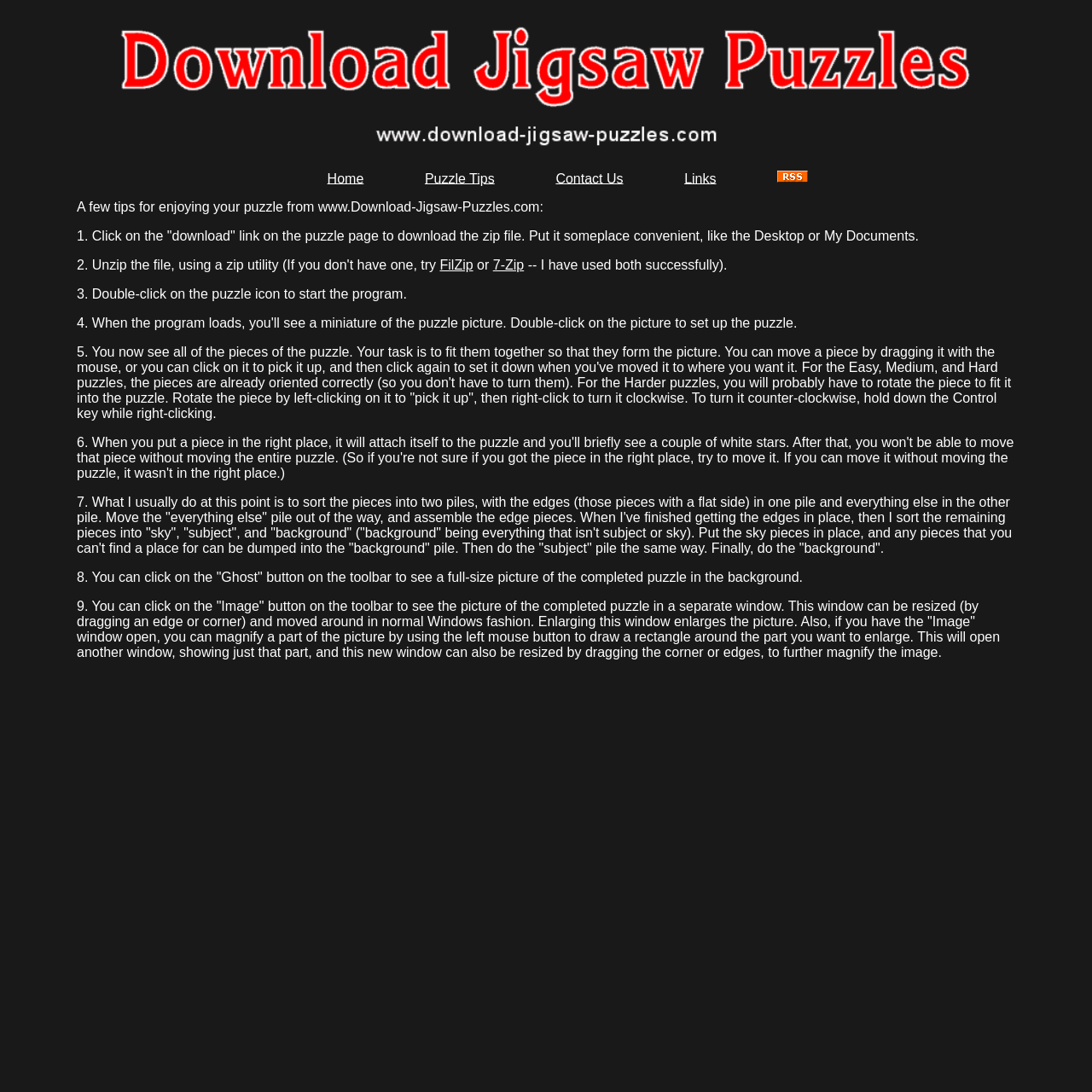Please find the bounding box coordinates (top-left x, top-left y, bottom-right x, bottom-right y) in the screenshot for the UI element described as follows: aria-label="Instagram"

None